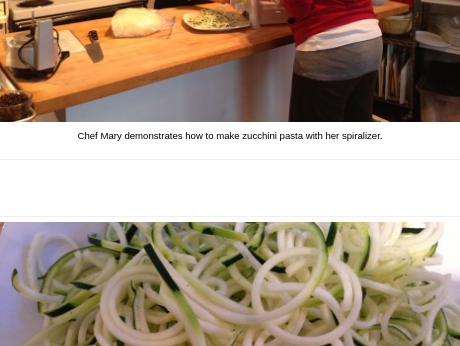Reply to the question with a single word or phrase:
What is the main ingredient being used to create the pasta?

Zucchini